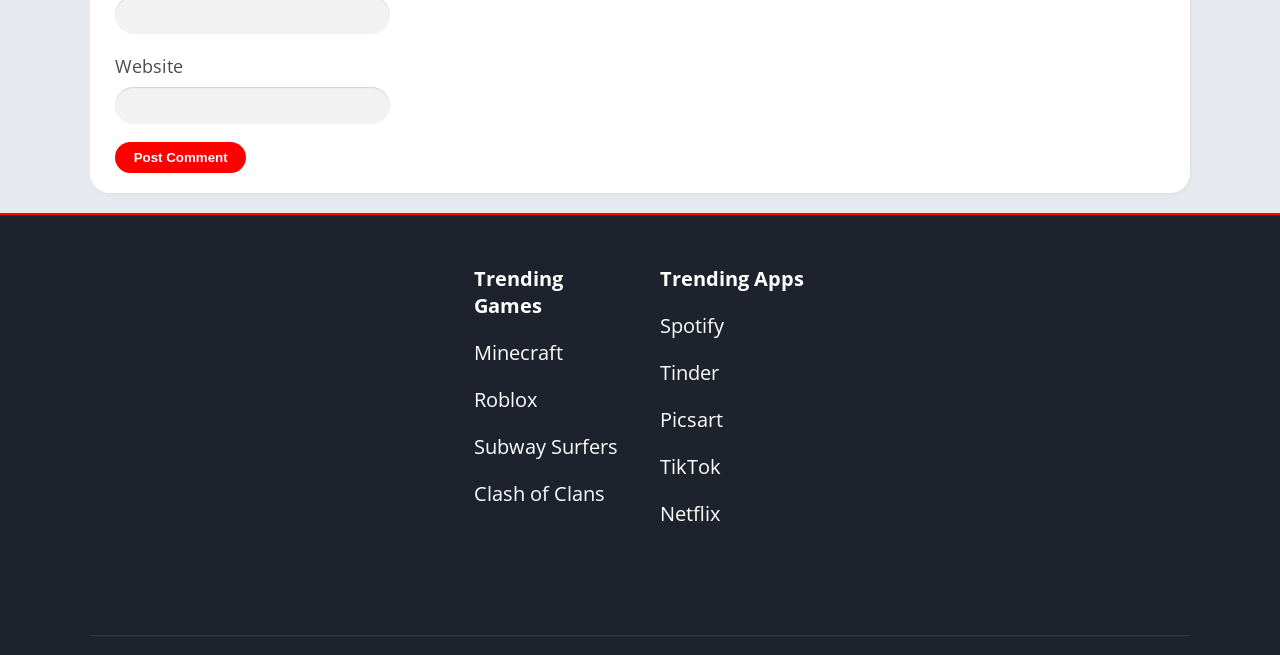Locate the bounding box coordinates of the element that needs to be clicked to carry out the instruction: "Open Spotify". The coordinates should be given as four float numbers ranging from 0 to 1, i.e., [left, top, right, bottom].

[0.516, 0.477, 0.566, 0.518]